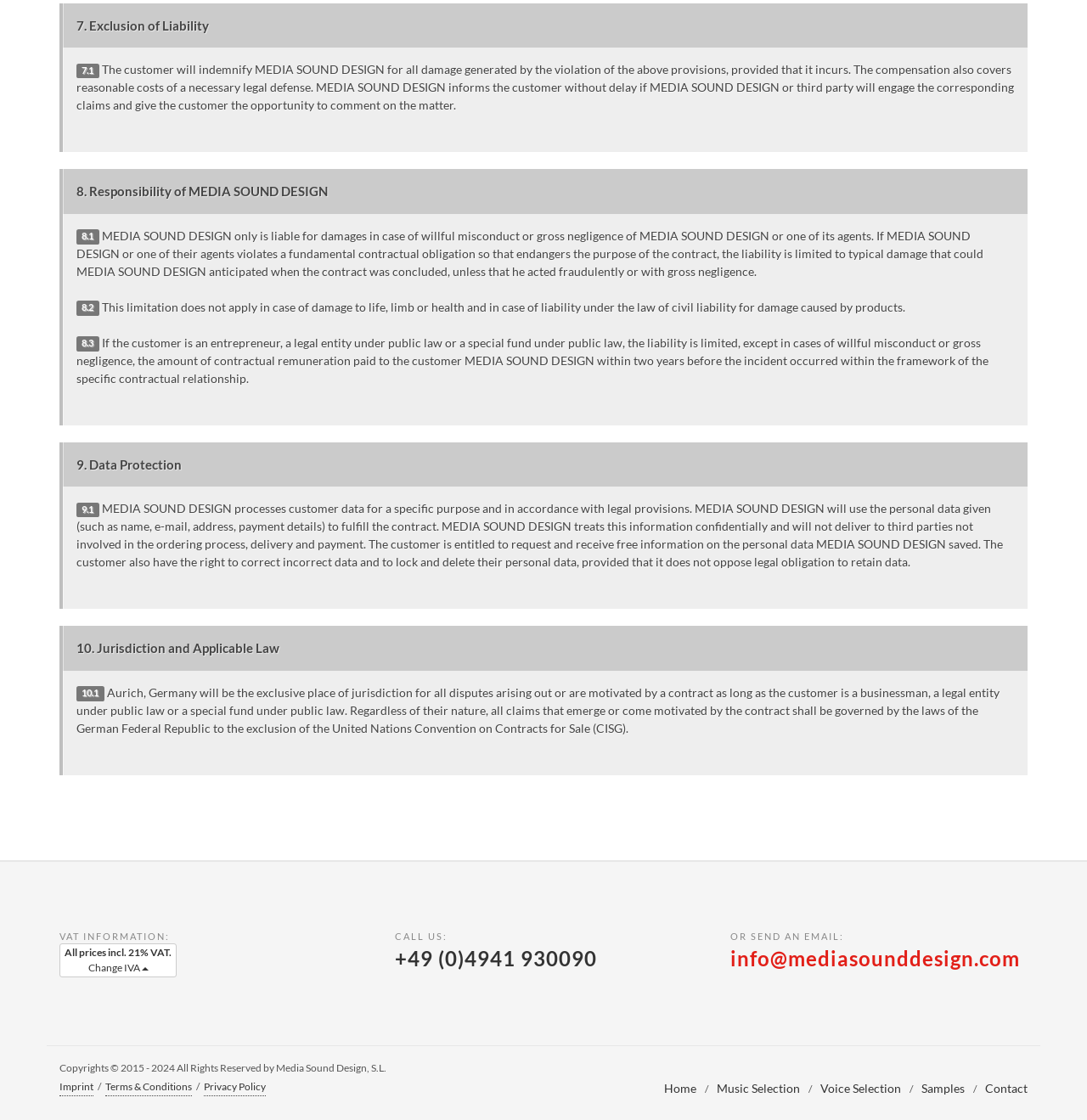Using the information in the image, give a detailed answer to the following question: What is the VAT rate applied to prices?

The webpage states that all prices are inclusive of 21% VAT, as indicated in the VAT information section.